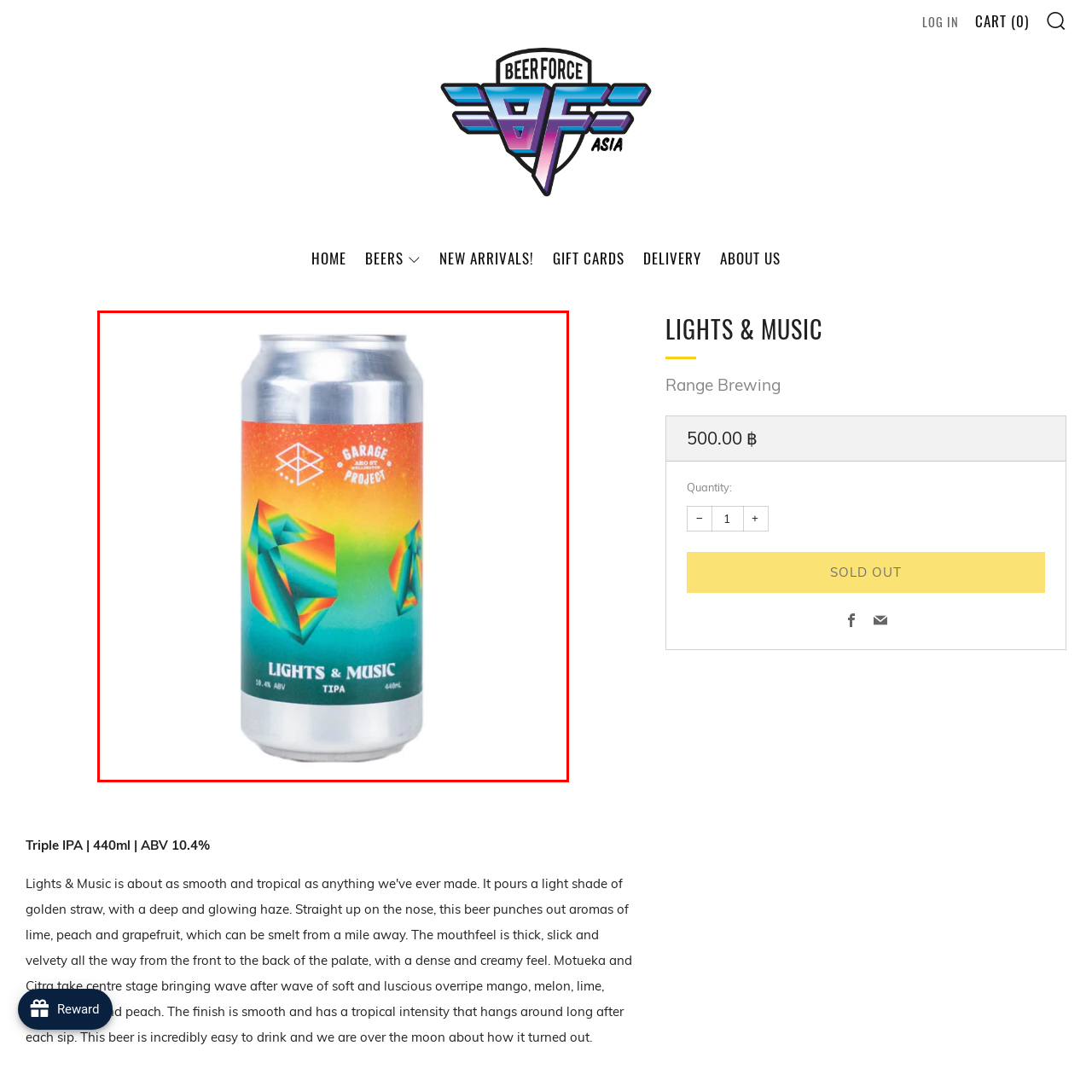Give a detailed account of the picture within the red bounded area.

This image features a can of "Lights & Music," a Triple IPA (TIPA) brewed by Garage Project. The design of the can is vibrant and eye-catching, showcasing colorful geometric shapes that burst with a spectrum of colors, including bright oranges, greens, and blues, which suggest a lively and energetic vibe. Prominently displayed are the words "LIGHTS & MUSIC," emphasizing the theme of the brew, alongside the essential details of the beer: an Alcohol by Volume (ABV) of 10.4% and a volume of 440ml. The silver background of the can adds a modern touch, reflecting the contemporary aesthetic of Garage Project, known for their innovative brewing techniques and artistic can designs.